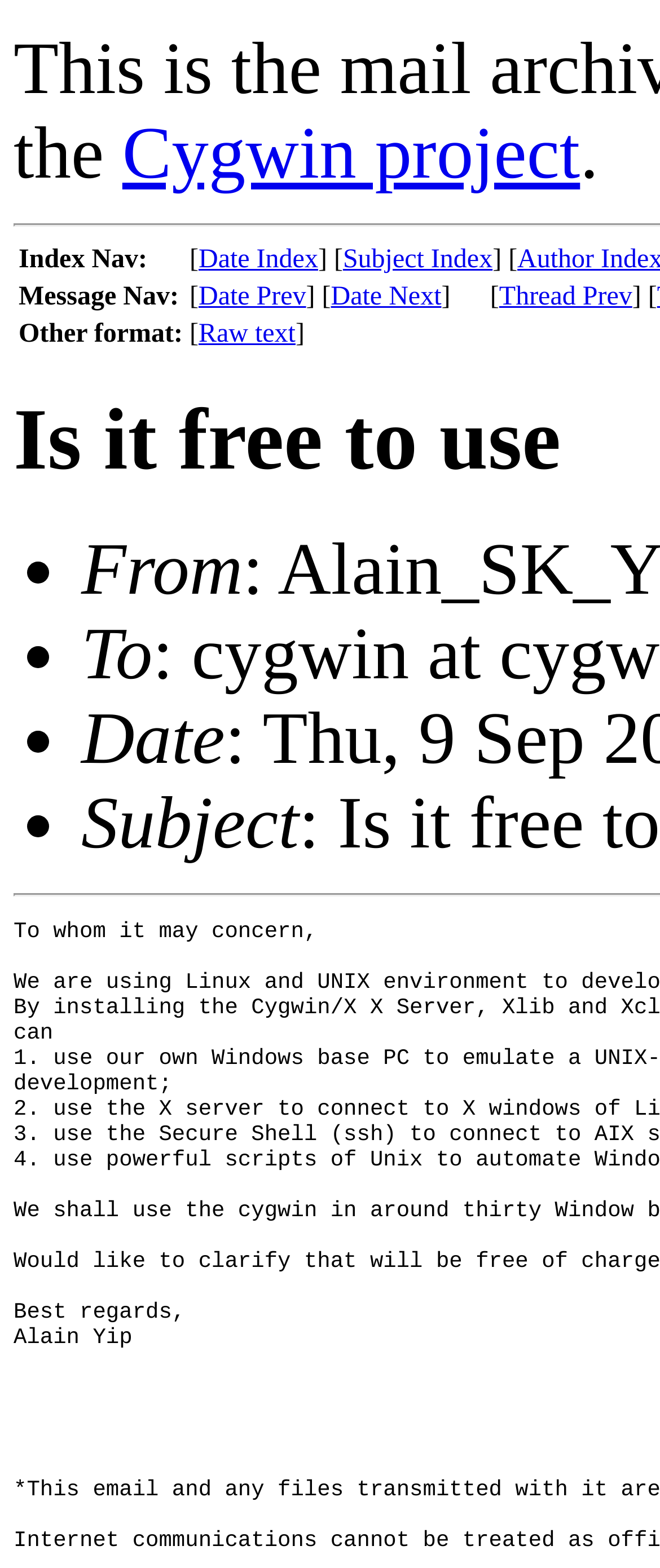Based on the image, please elaborate on the answer to the following question:
What is the project mentioned?

The webpage mentions a project, which is 'Cygwin project', as indicated by the link 'Cygwin project' at the top of the page.